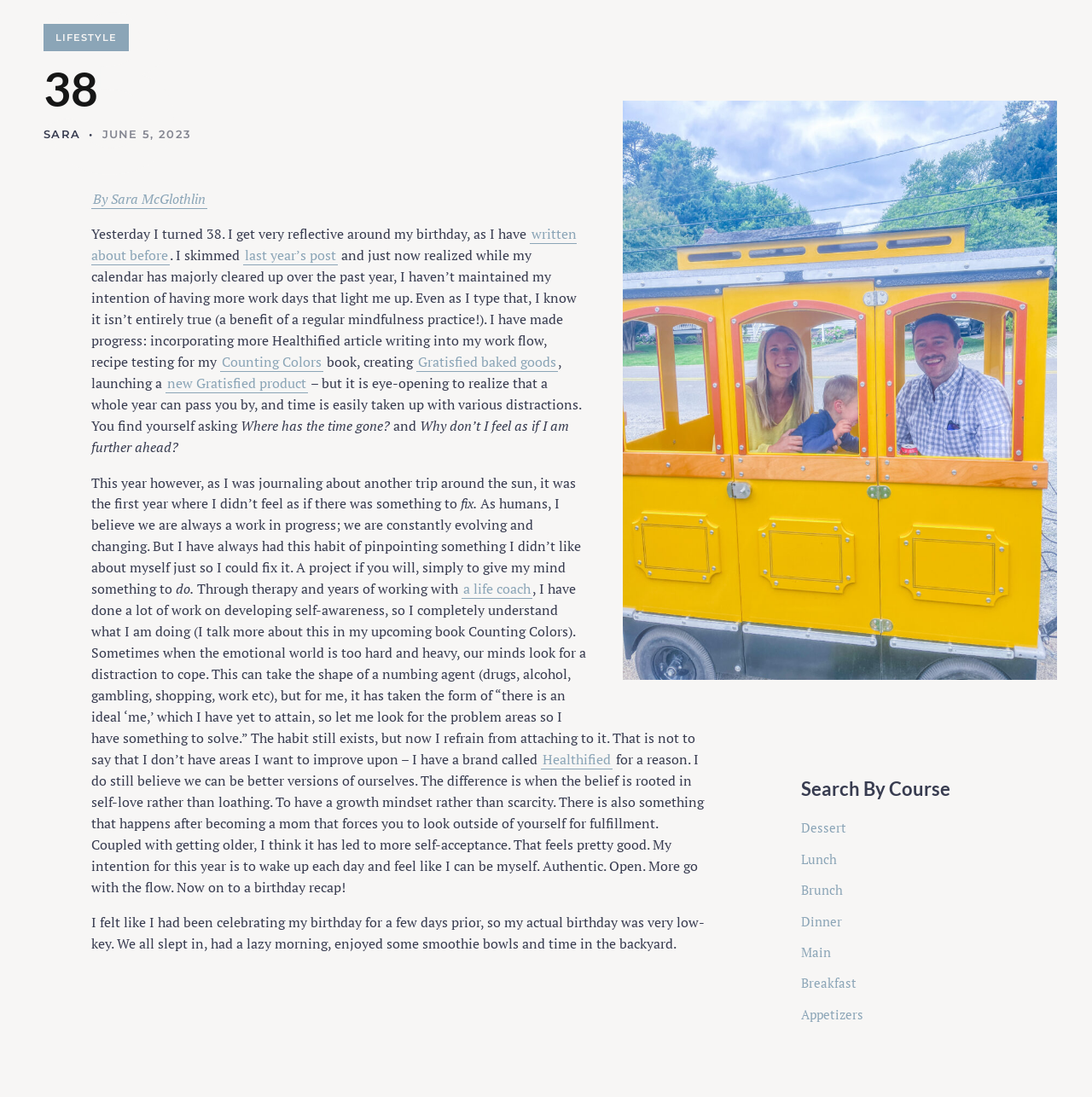Using the element description provided, determine the bounding box coordinates in the format (top-left x, top-left y, bottom-right x, bottom-right y). Ensure that all values are floating point numbers between 0 and 1. Element description: By Sara McGlothlin

[0.084, 0.172, 0.19, 0.19]